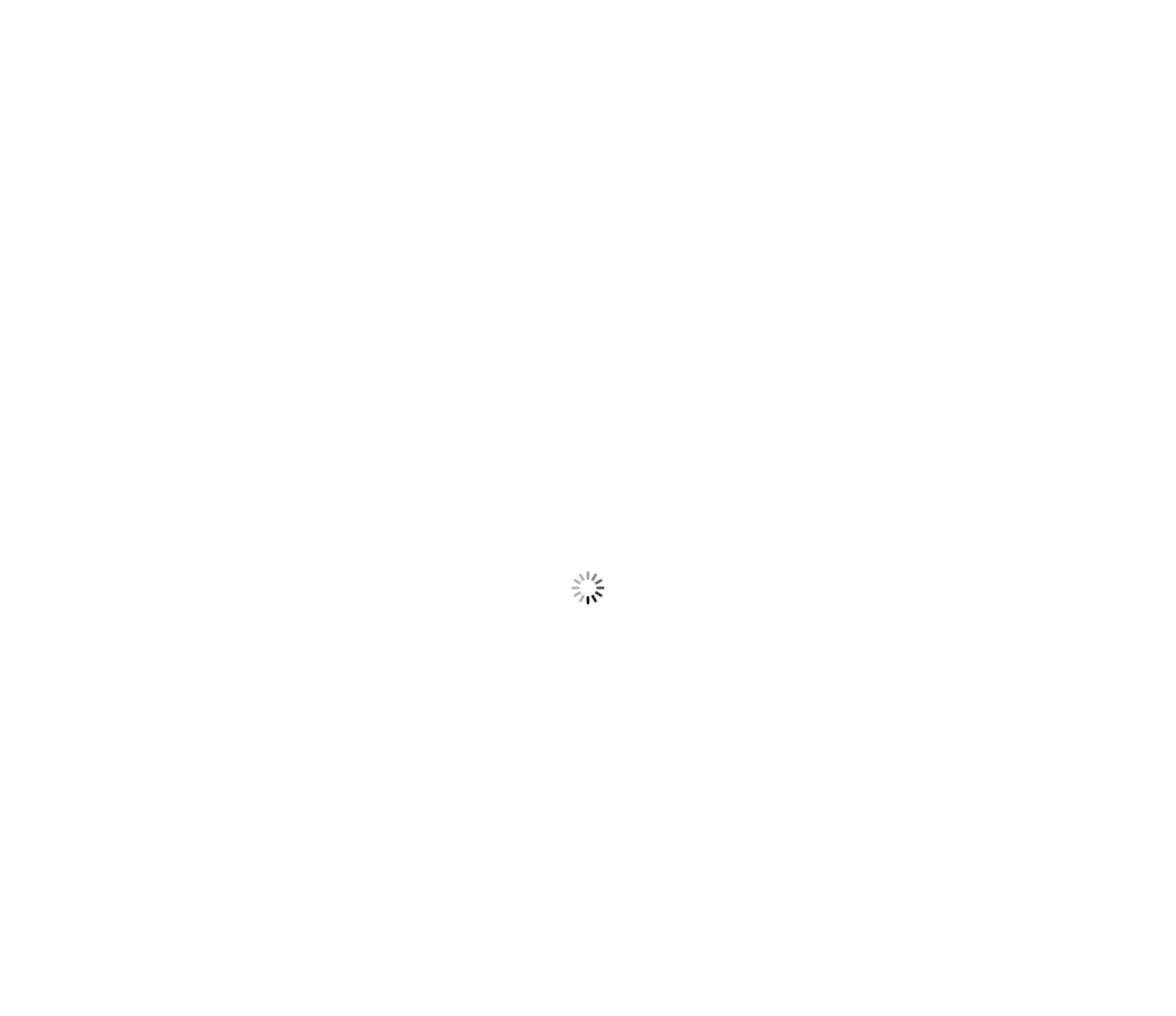What is the name of the law review the lawyer served as editor of?
Answer the question with a single word or phrase, referring to the image.

Tel Aviv University Law Review